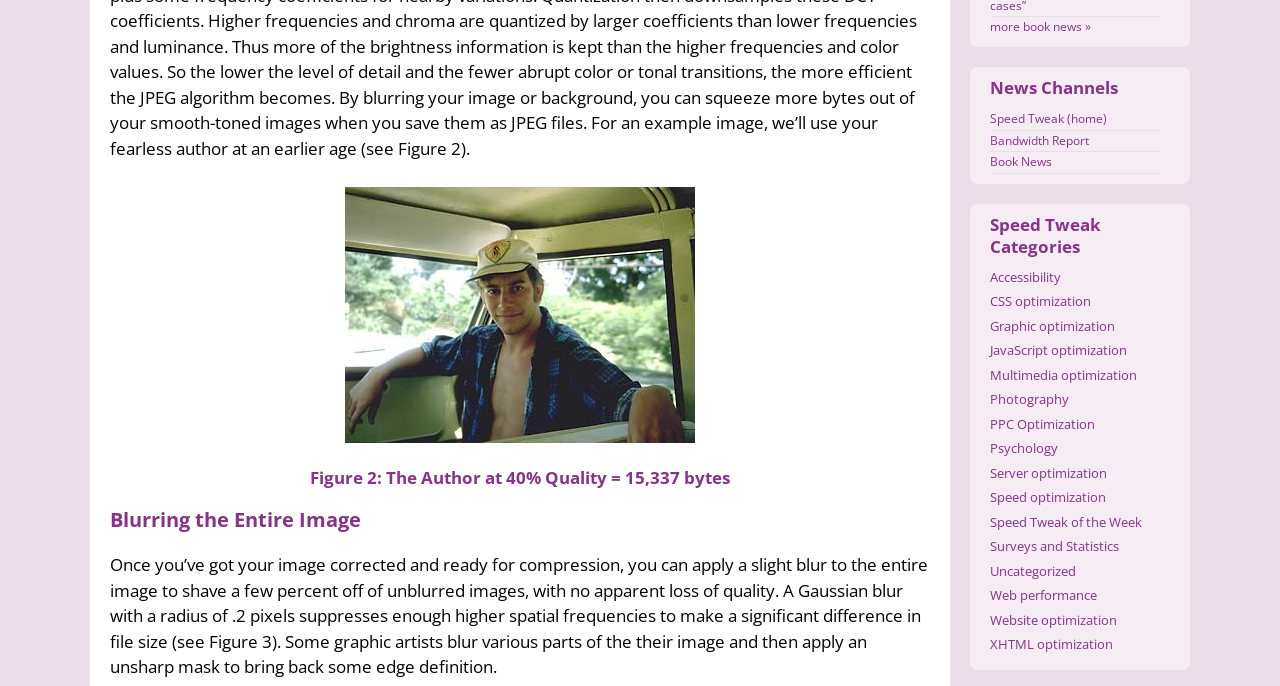Could you specify the bounding box coordinates for the clickable section to complete the following instruction: "go to speed tweak home"?

[0.773, 0.16, 0.865, 0.185]